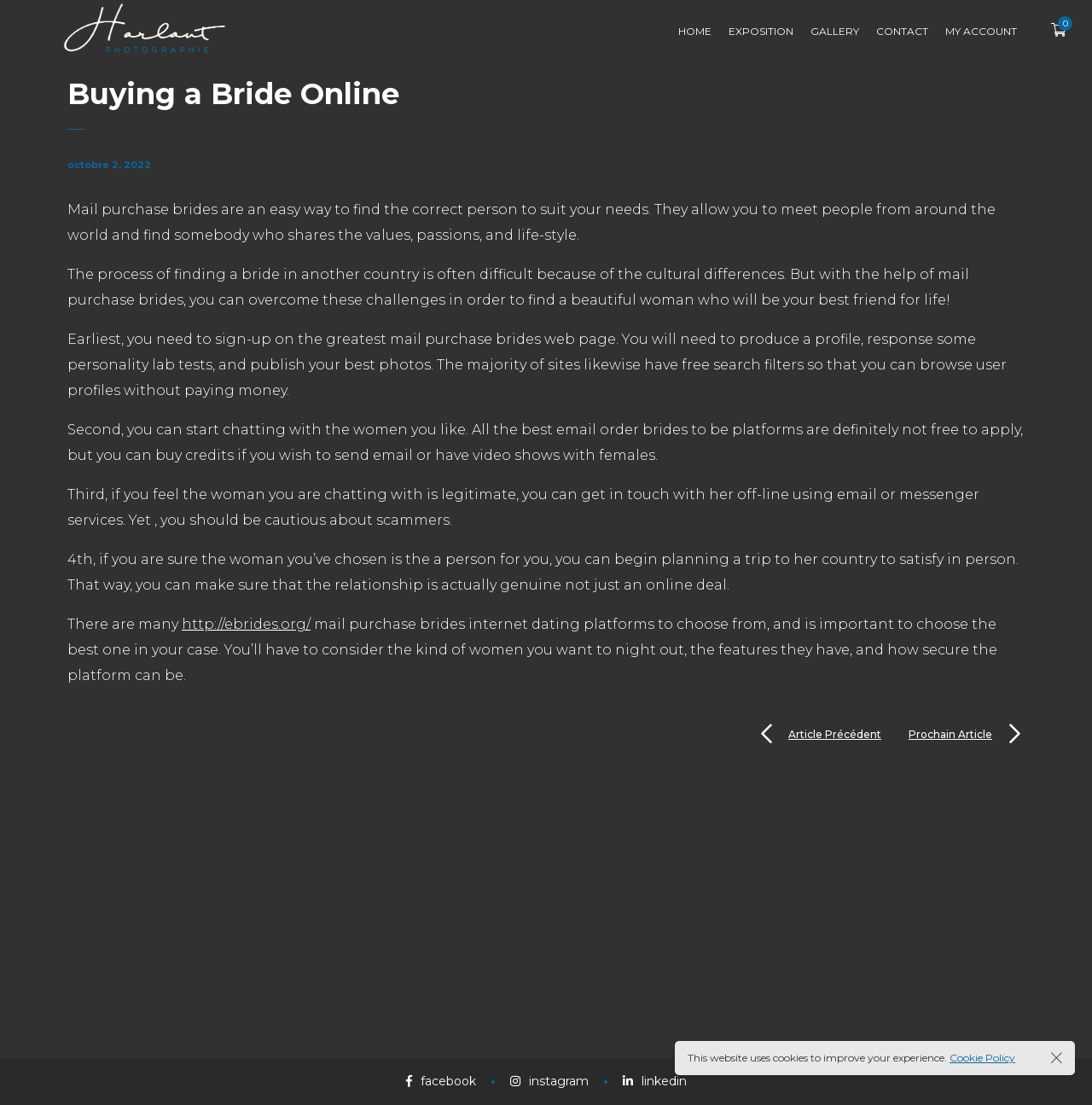Please specify the bounding box coordinates of the clickable region to carry out the following instruction: "Read about the company". The coordinates should be four float numbers between 0 and 1, in the format [left, top, right, bottom].

None